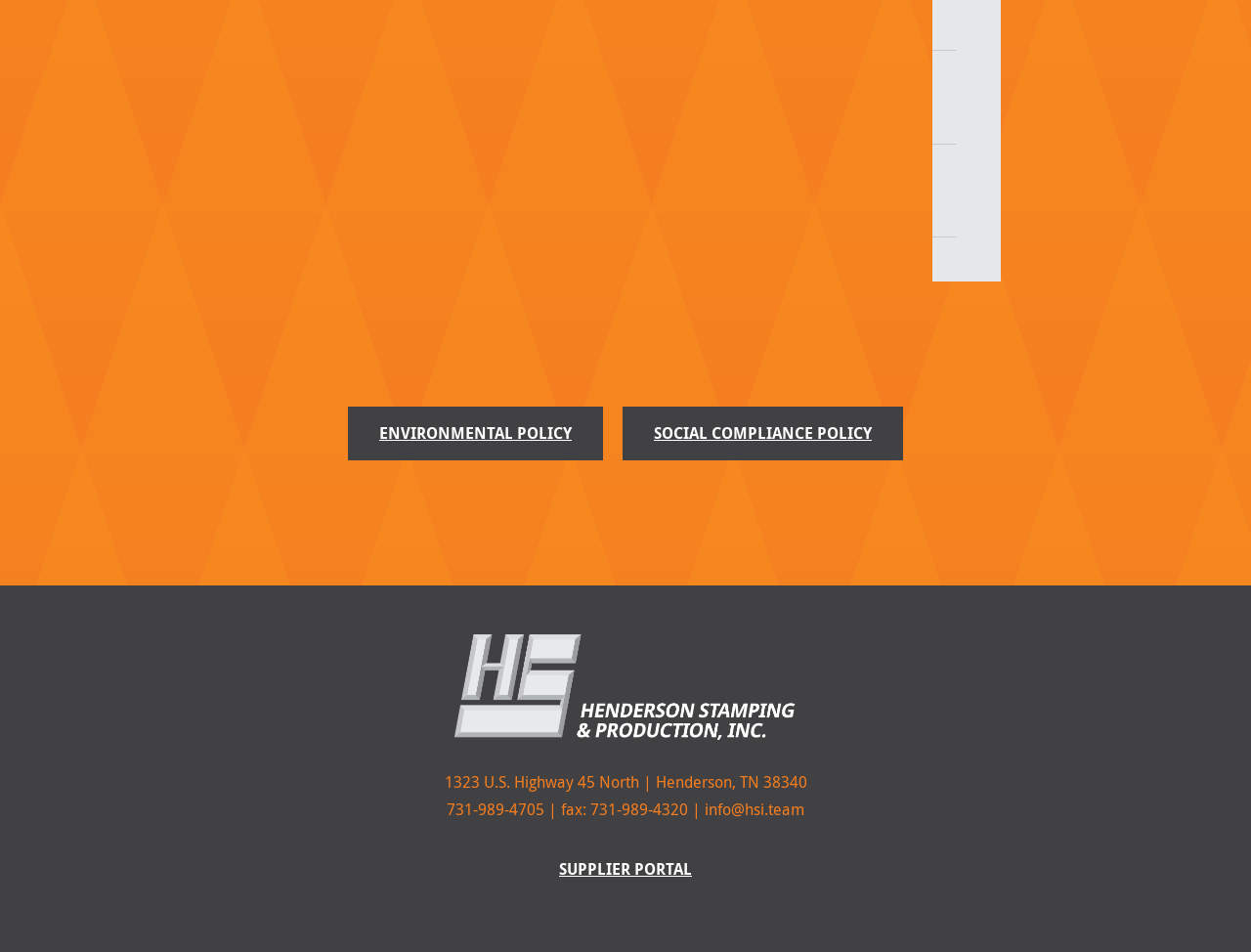Please provide a short answer using a single word or phrase for the question:
What is the company name in the logo?

Henderson Stamping & Production, Inc.